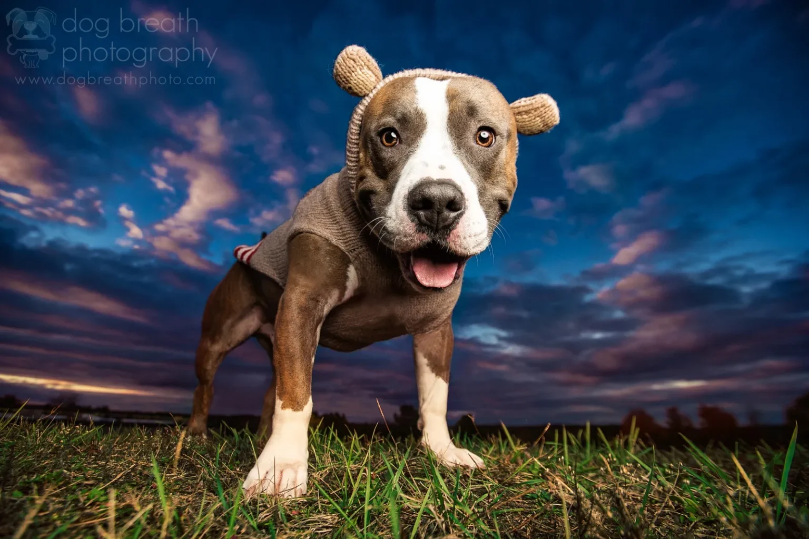Describe every significant element in the image thoroughly.

In this vibrant image, a playful dog stands in a grassy field against a dramatic, colorful sunset sky. The dog, adorned with a whimsical hoodie featuring bear ears, exudes a cheerful demeanor with its mouth open in a happy expression. This heartwarming scene captures the essence of pet companionship, offering a glimpse into the joyful and lighthearted moments that furry friends bring into our lives. The picturesque backdrop amplifies the dog's charm, making it a delightful representation of the affectionate bond between pets and their owners.